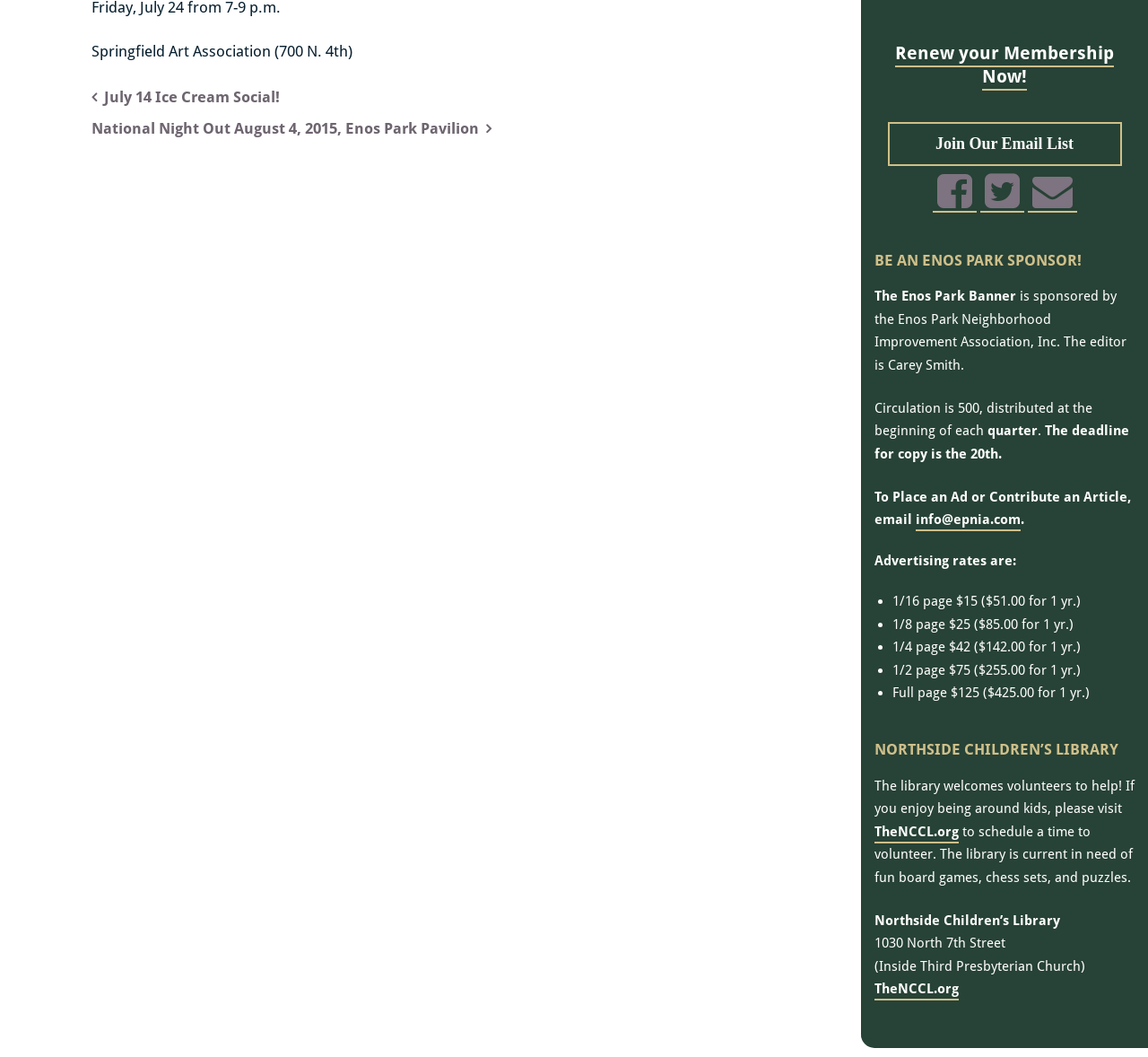Determine the bounding box coordinates (top-left x, top-left y, bottom-right x, bottom-right y) of the UI element described in the following text: Home

None